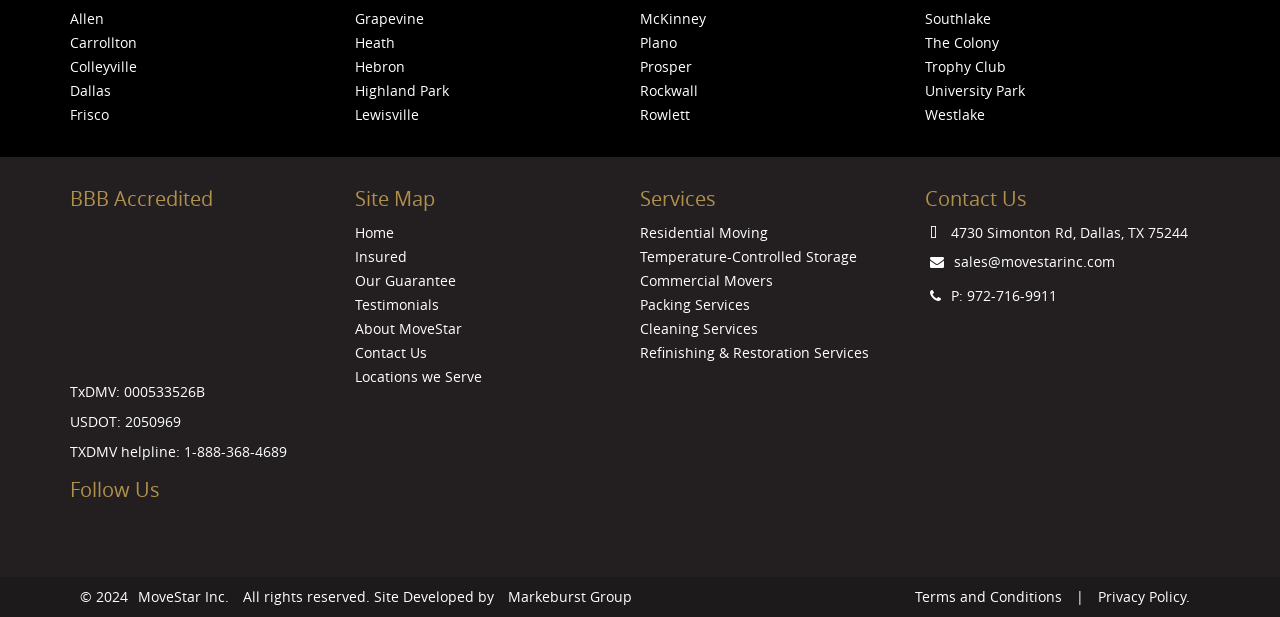How many locations are served by MoveStar? Analyze the screenshot and reply with just one word or a short phrase.

20